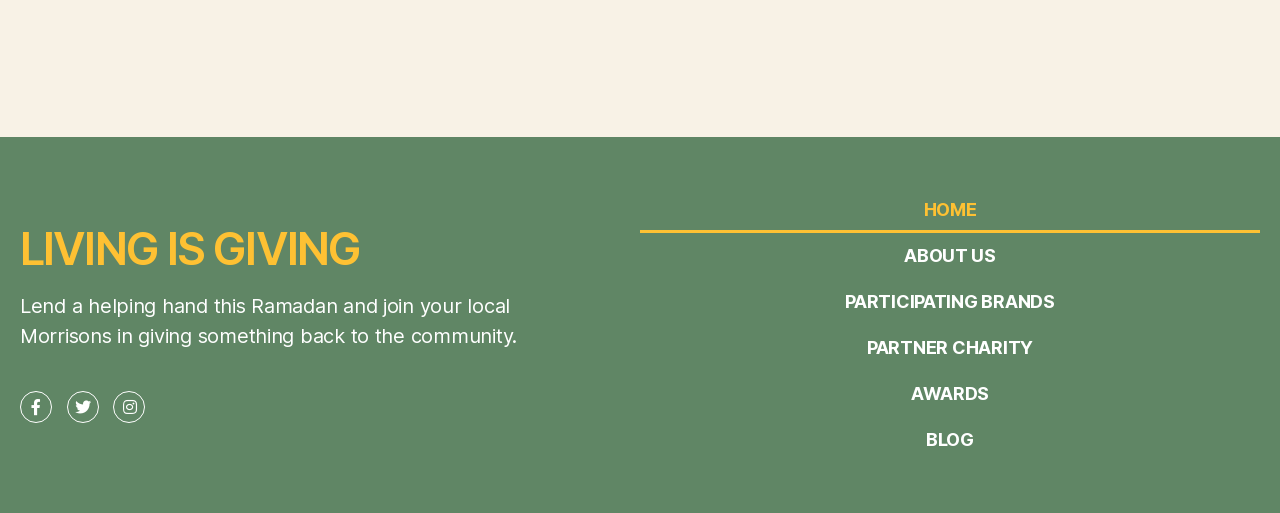Identify the bounding box coordinates of the specific part of the webpage to click to complete this instruction: "Click on Facebook link".

[0.016, 0.763, 0.041, 0.825]